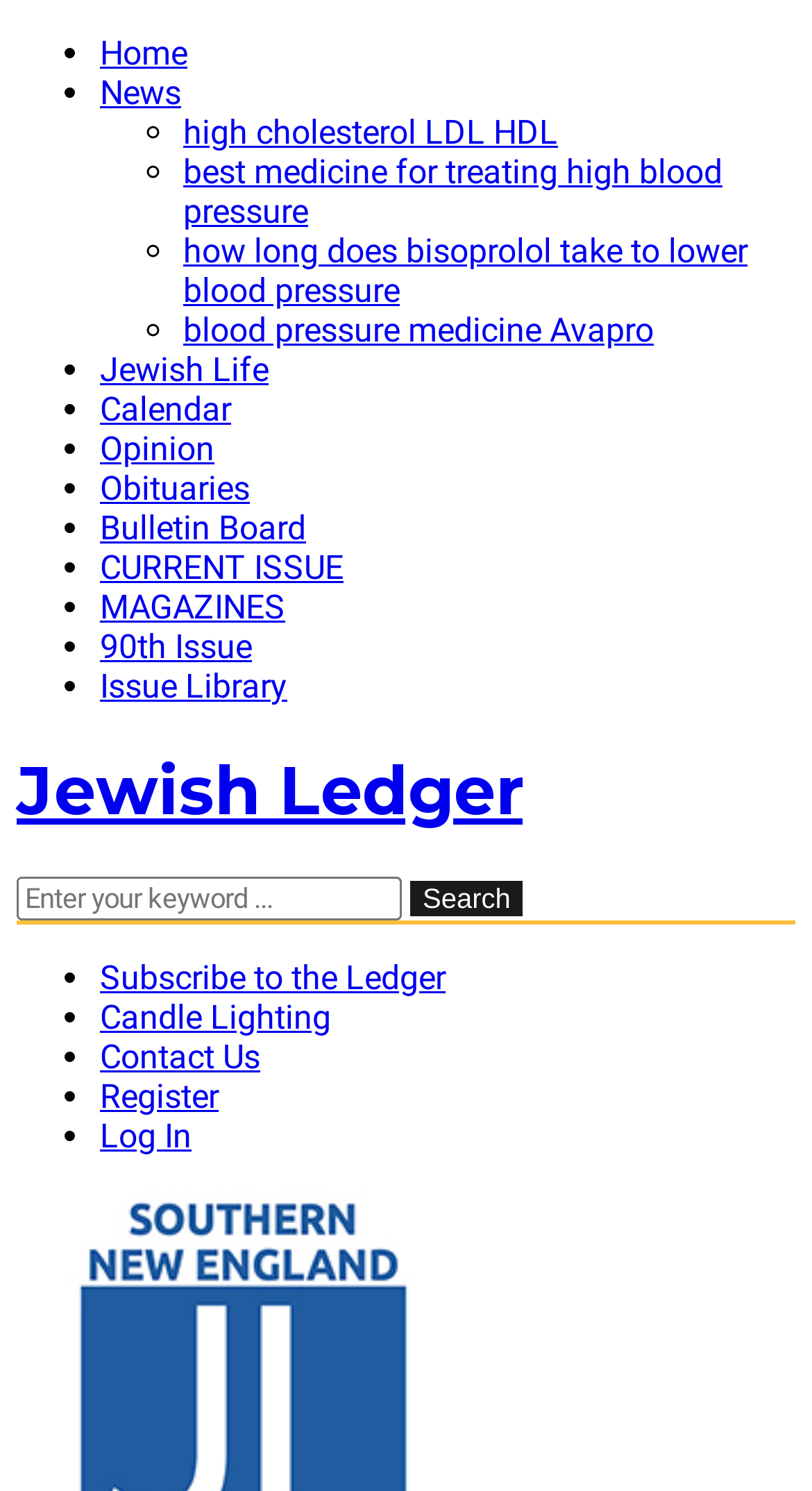Determine the bounding box coordinates of the UI element described by: "News".

[0.123, 0.049, 0.223, 0.075]